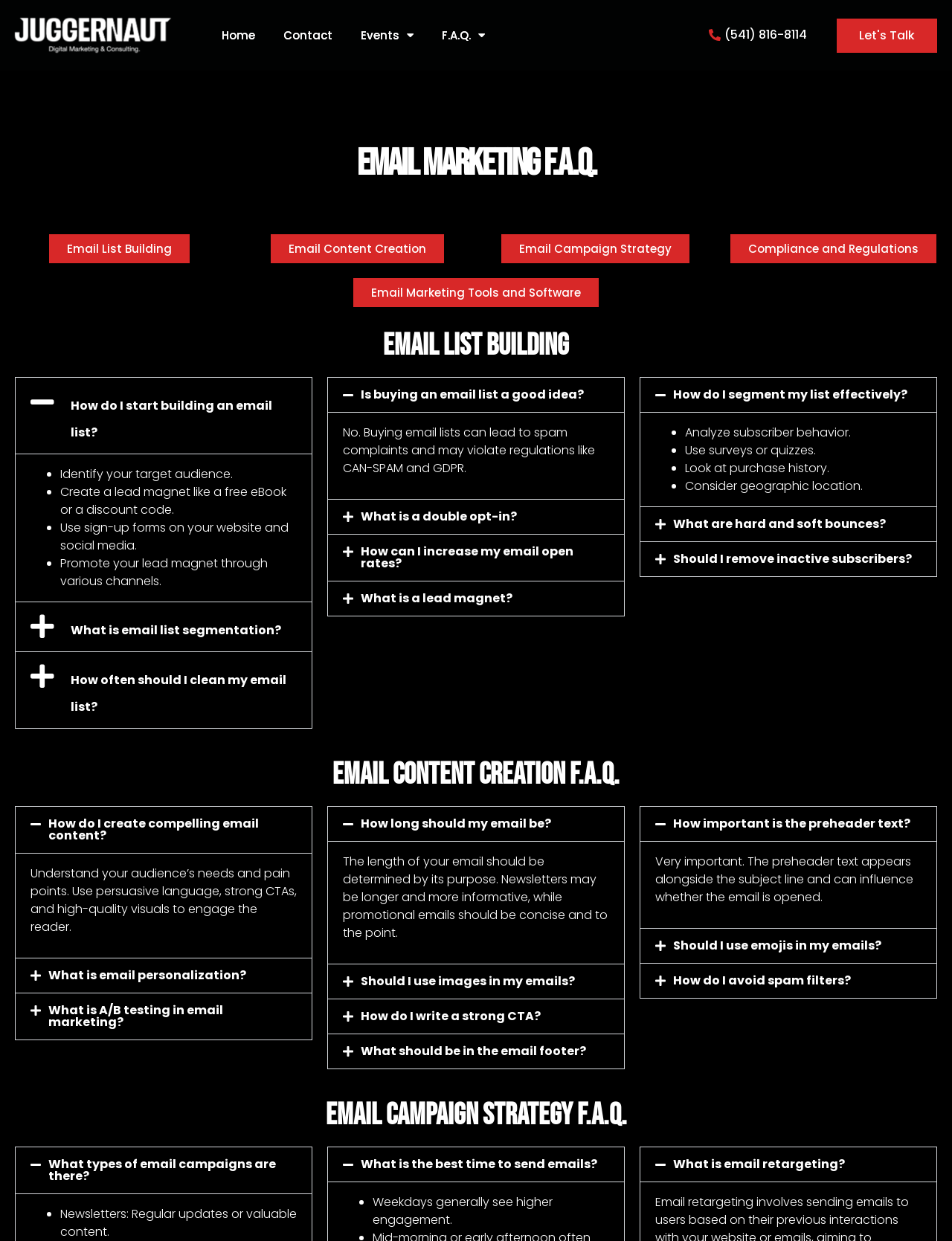How many sections are there in the Email List Building F.A.Q.?
Based on the screenshot, provide your answer in one word or phrase.

6